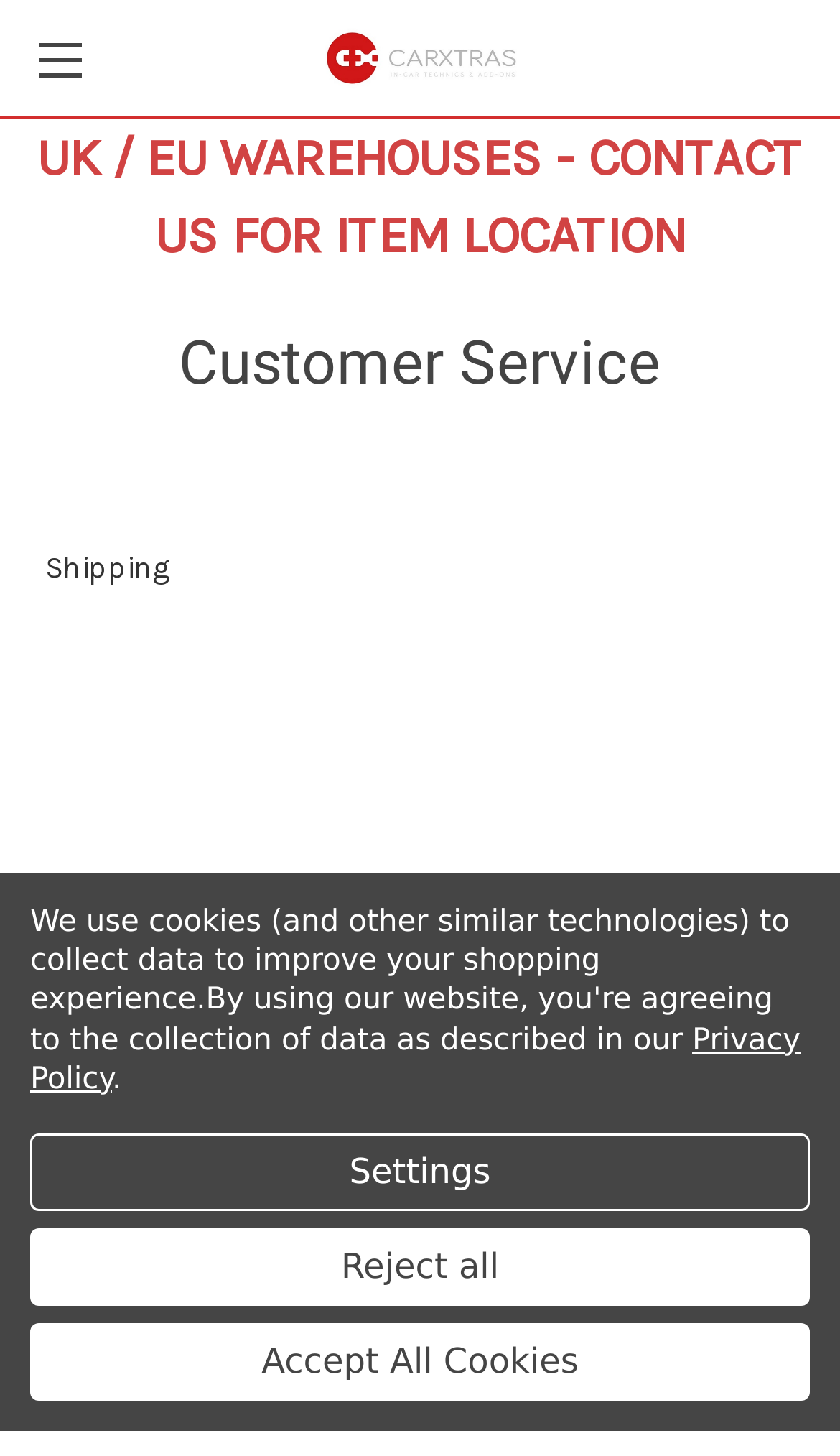Determine the bounding box of the UI element mentioned here: "Terms and Conditions". The coordinates must be in the format [left, top, right, bottom] with values ranging from 0 to 1.

[0.318, 0.768, 0.682, 0.793]